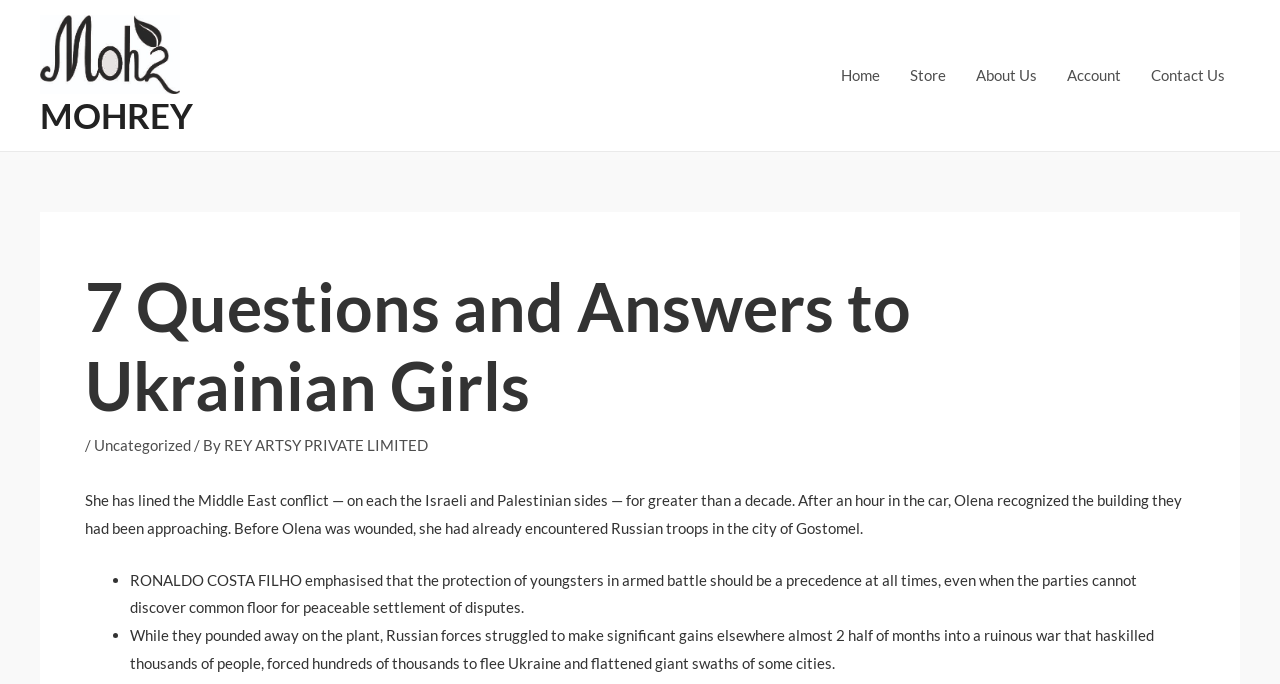Provide the bounding box coordinates in the format (top-left x, top-left y, bottom-right x, bottom-right y). All values are floating point numbers between 0 and 1. Determine the bounding box coordinate of the UI element described as: alt="MOHREY"

[0.031, 0.063, 0.141, 0.089]